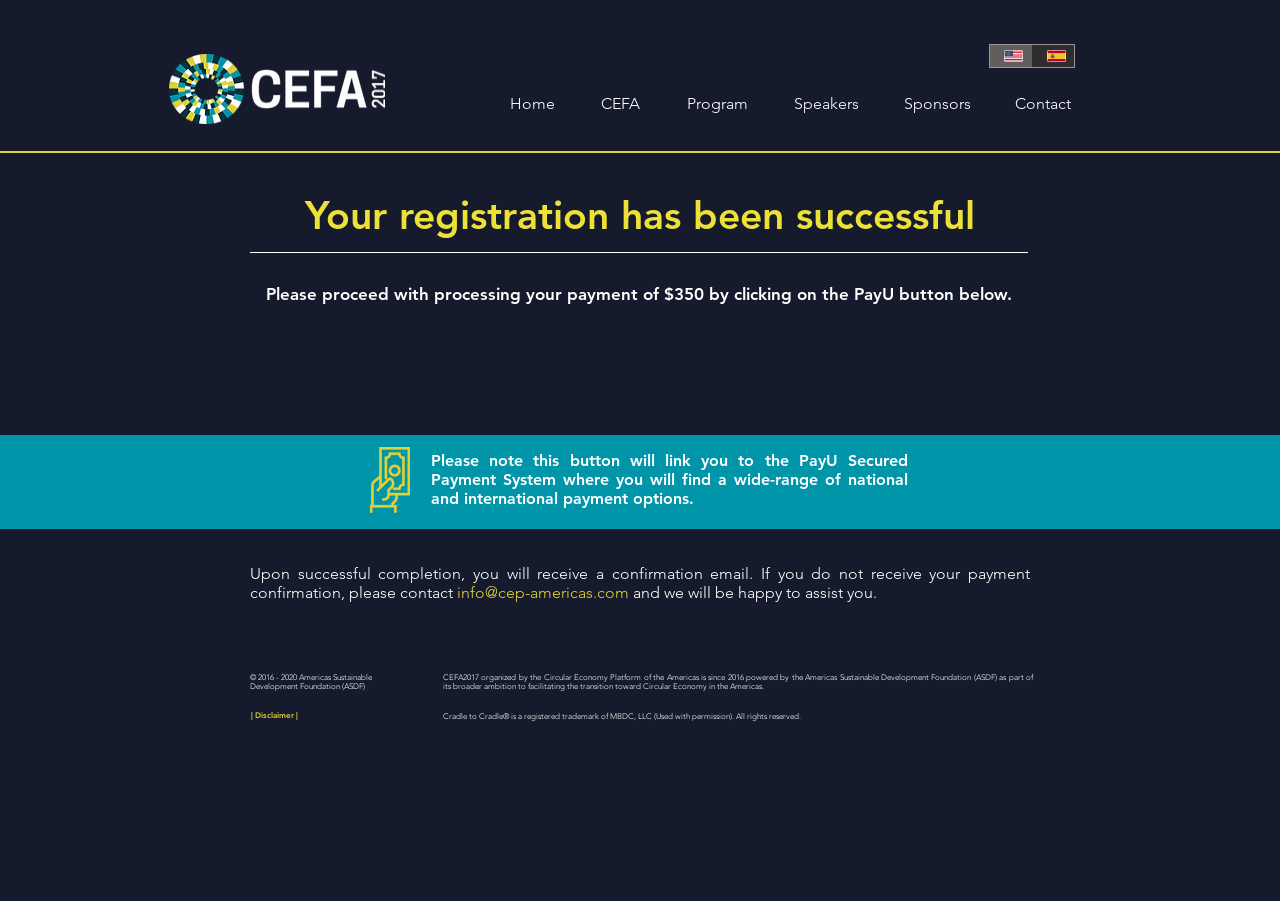Please provide a brief answer to the question using only one word or phrase: 
What is the name of the foundation that organizes CEFA2017?

Americas Sustainable Development Foundation (ASDF)